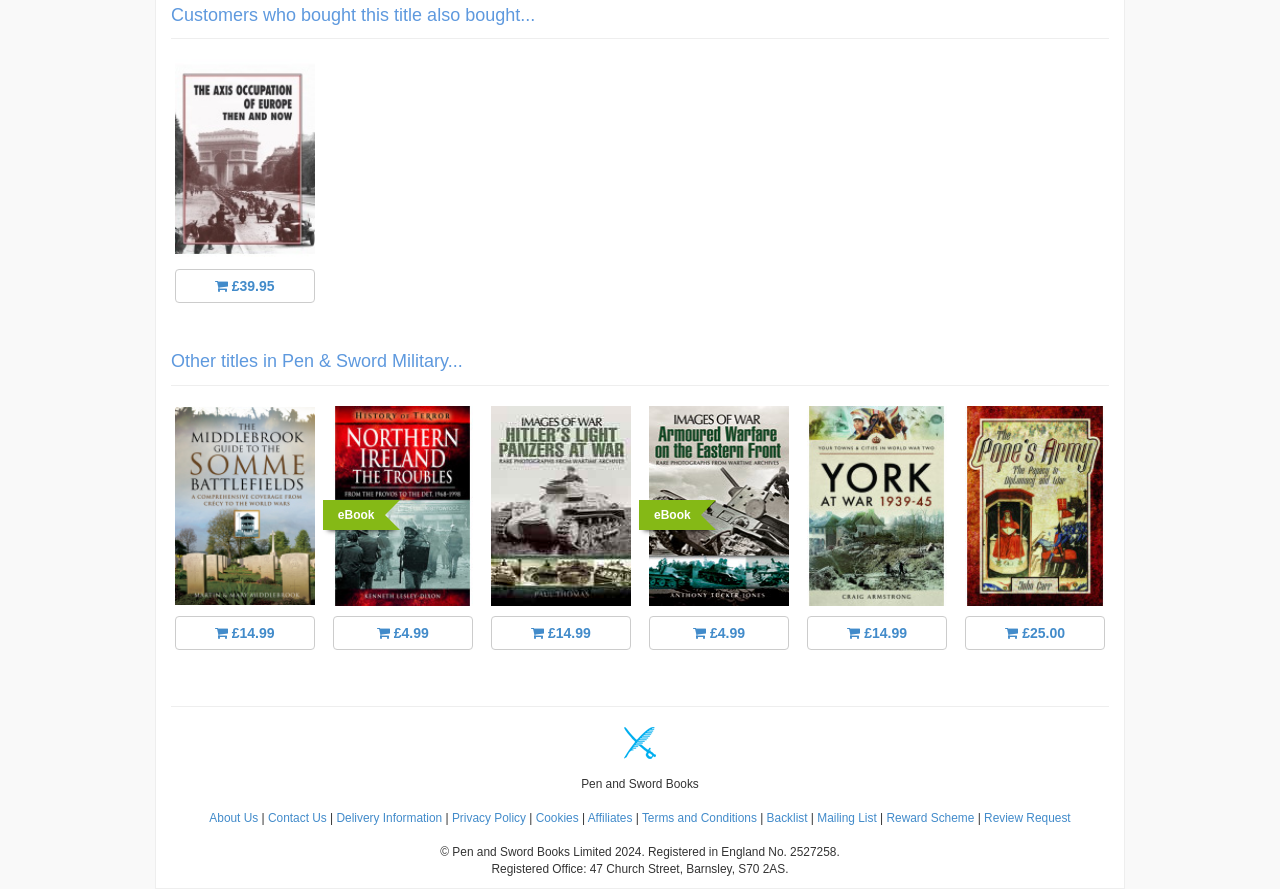Identify the bounding box of the HTML element described here: "Terms and Conditions". Provide the coordinates as four float numbers between 0 and 1: [left, top, right, bottom].

[0.501, 0.912, 0.591, 0.928]